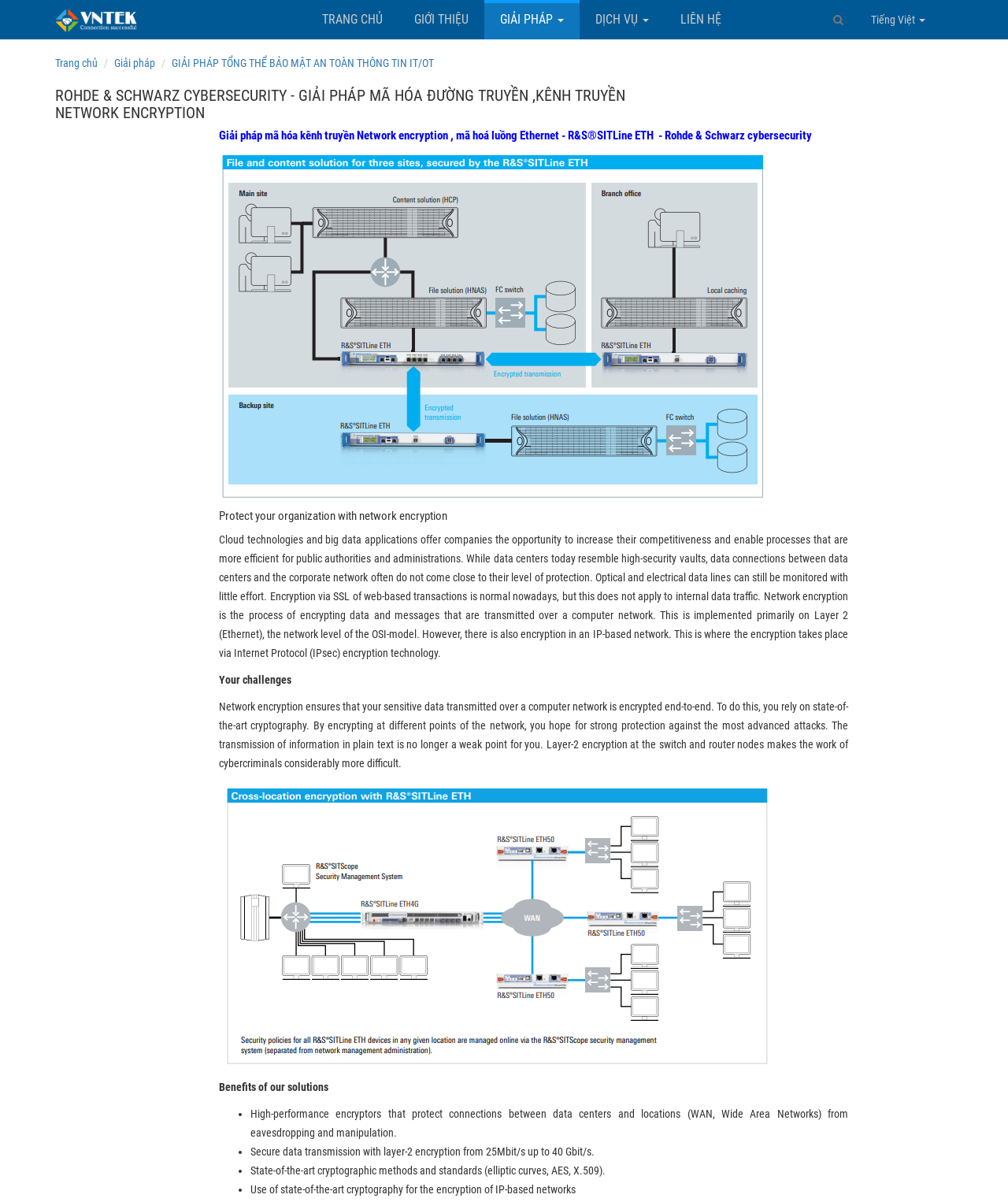Show the bounding box coordinates of the element that should be clicked to complete the task: "Click on Trang chủ".

[0.055, 0.047, 0.097, 0.058]